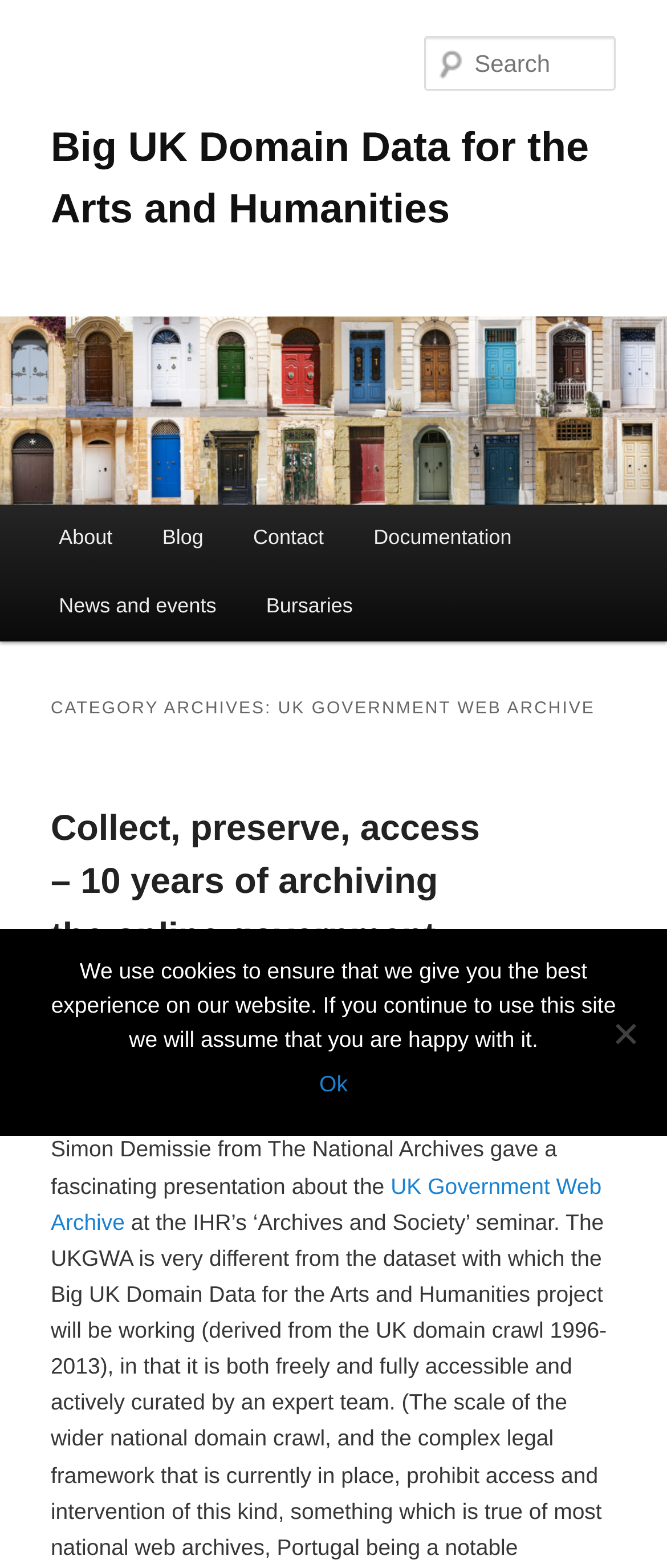Answer the question using only one word or a concise phrase: What is the main category of the archive?

UK Government Web Archive